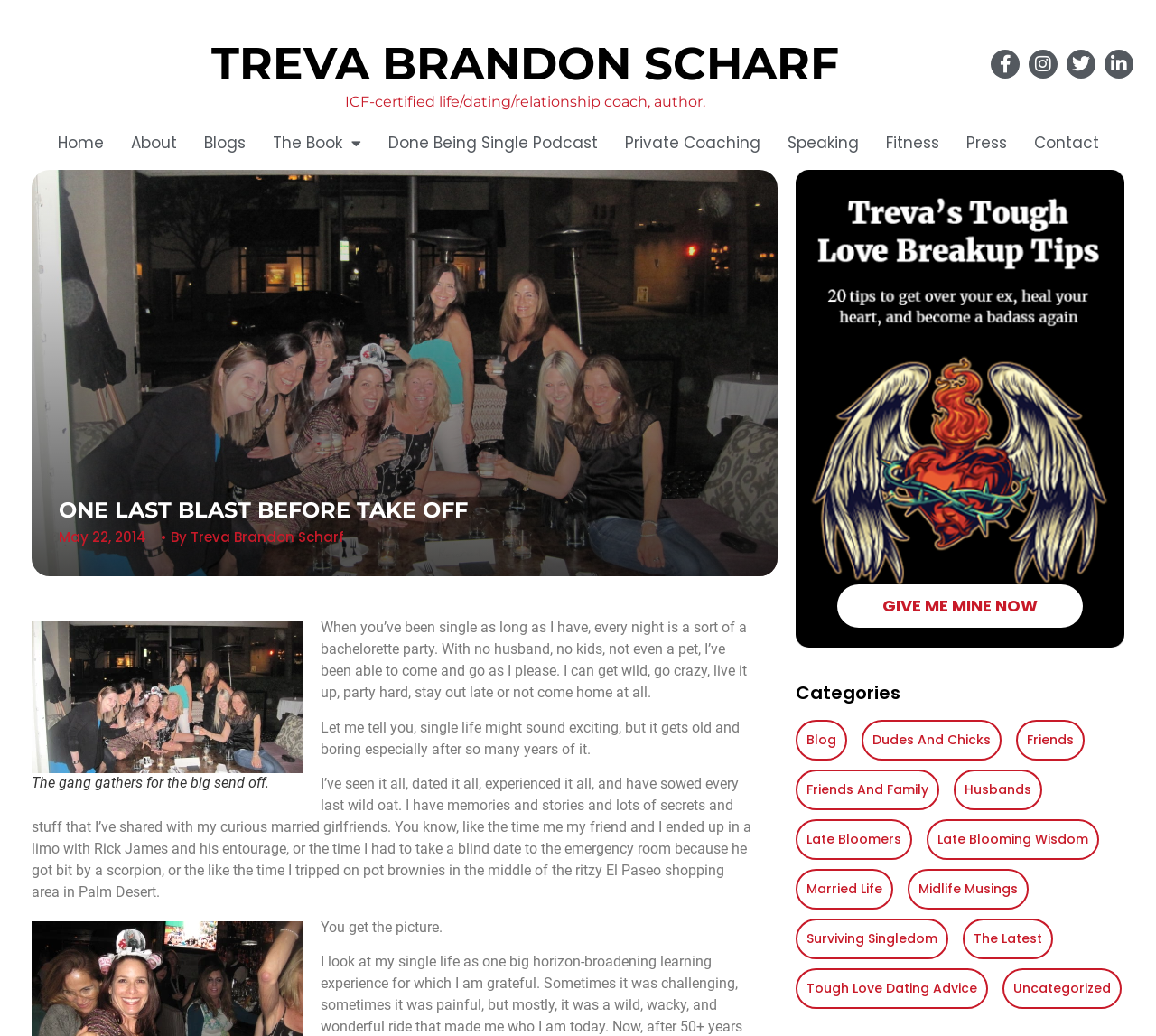Please answer the following question using a single word or phrase: 
What is the date of the blog post?

May 22, 2014